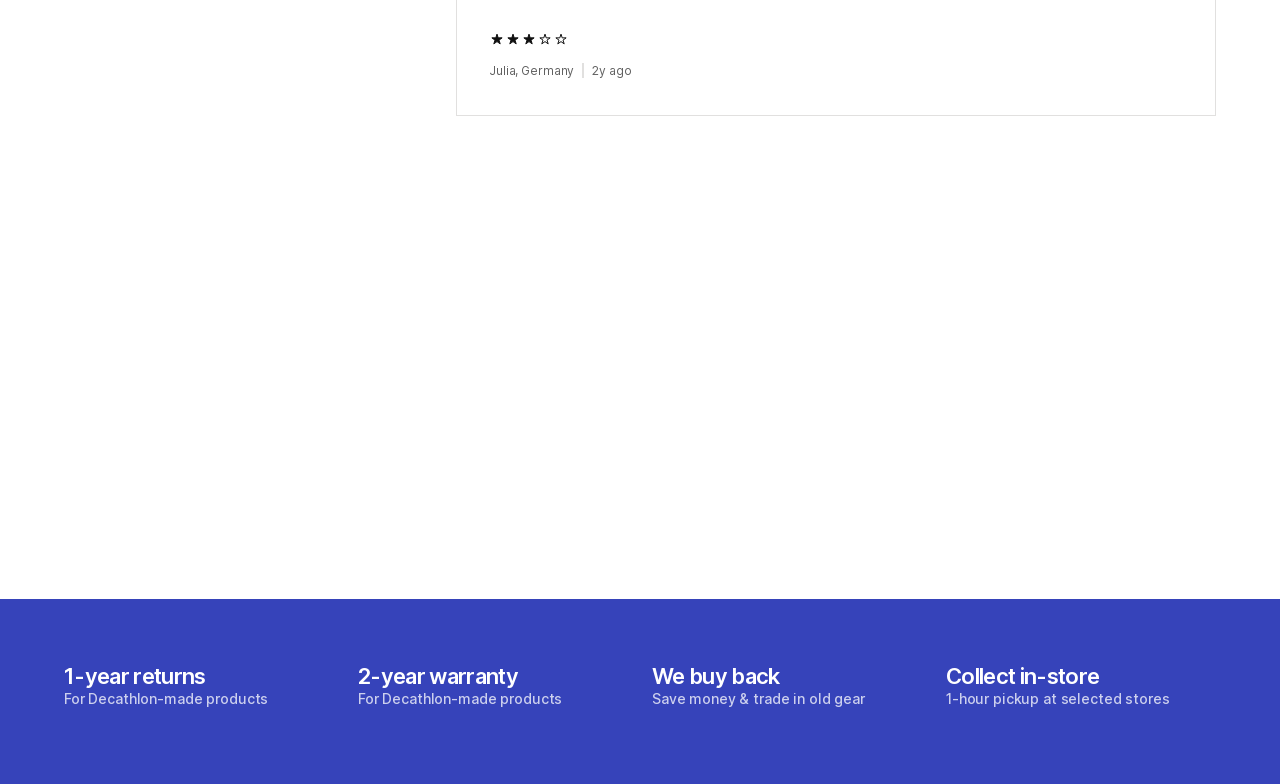Locate the bounding box coordinates of the element you need to click to accomplish the task described by this instruction: "Read about how to play snooker".

None